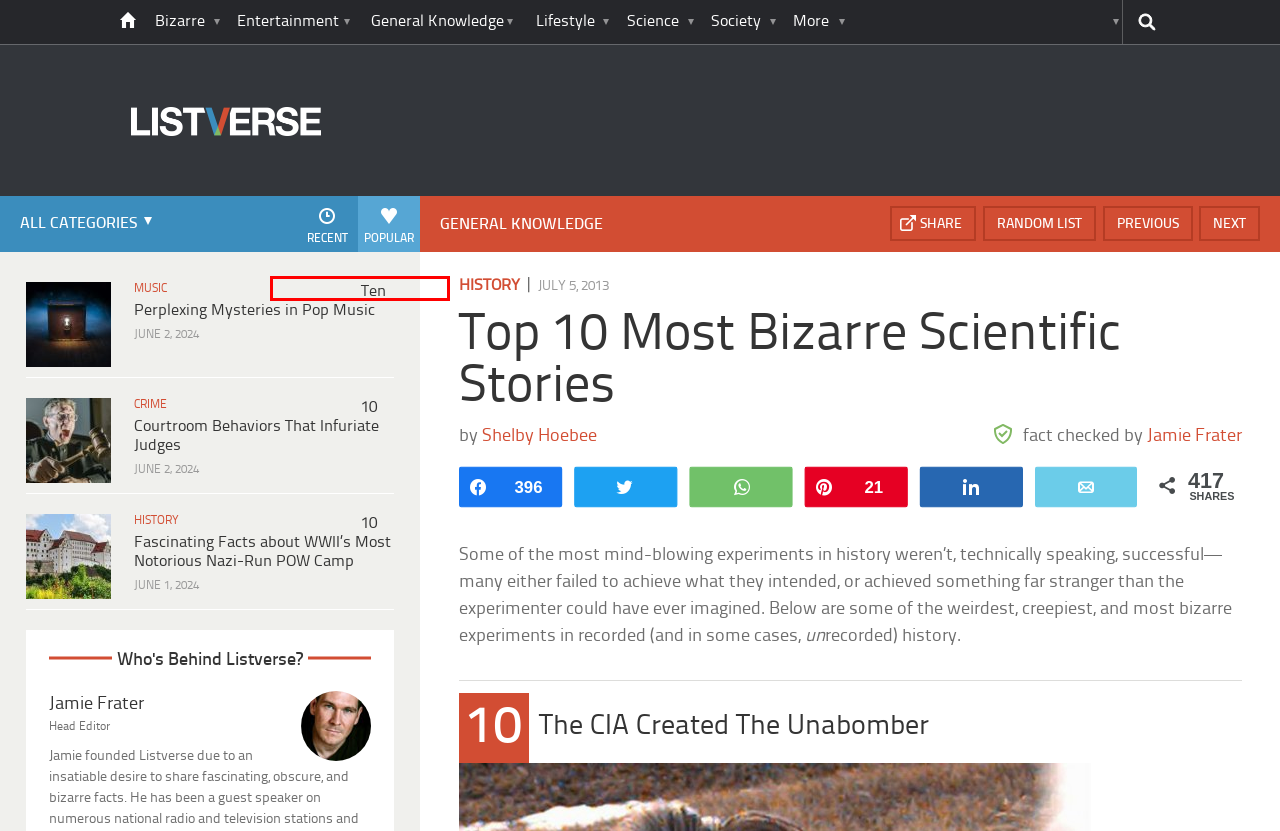You have a screenshot of a webpage with an element surrounded by a red bounding box. Choose the webpage description that best describes the new page after clicking the element inside the red bounding box. Here are the candidates:
A. Music Archives - Listverse
B. Top 10 Lists - Listverse
C. 10 Logos That Mean Way More Than You Think - Listverse
D. History Archives - Listverse
E. Society Archives - Listverse
F. Bizarre Archives - Listverse
G. Listverse Authors - Listverse
H. 10 Philosophers Who Died in Bizarre Ways - Listverse

A